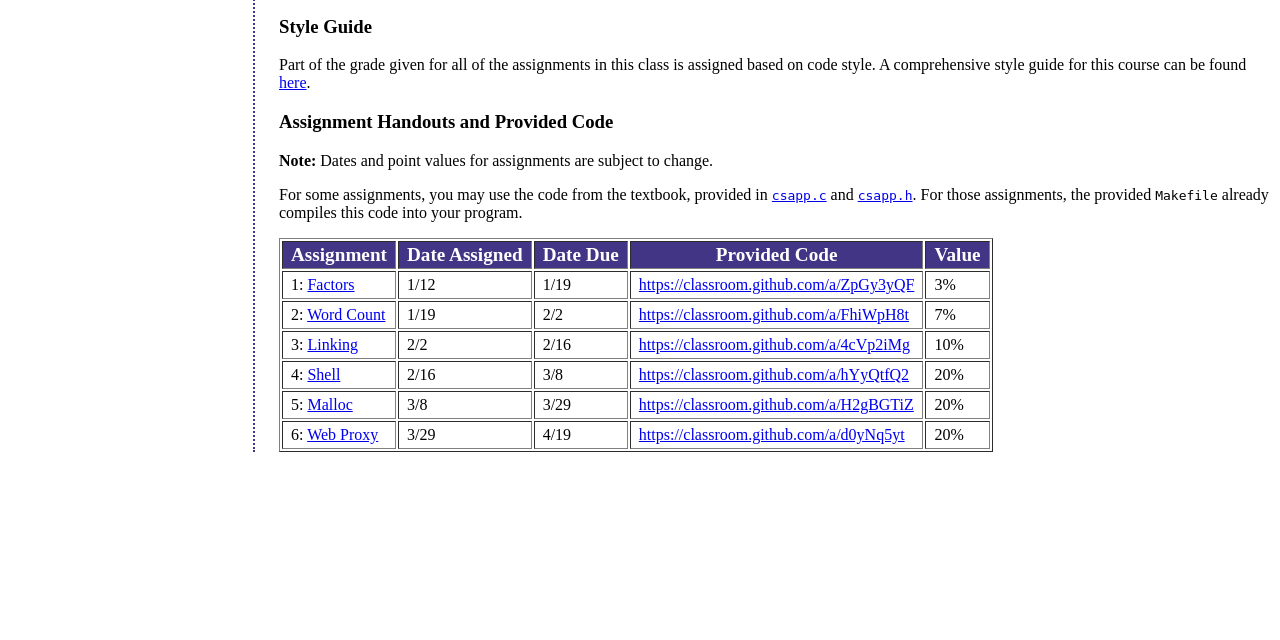Identify the bounding box for the UI element described as: "Web Proxy". Ensure the coordinates are four float numbers between 0 and 1, formatted as [left, top, right, bottom].

[0.24, 0.665, 0.296, 0.692]